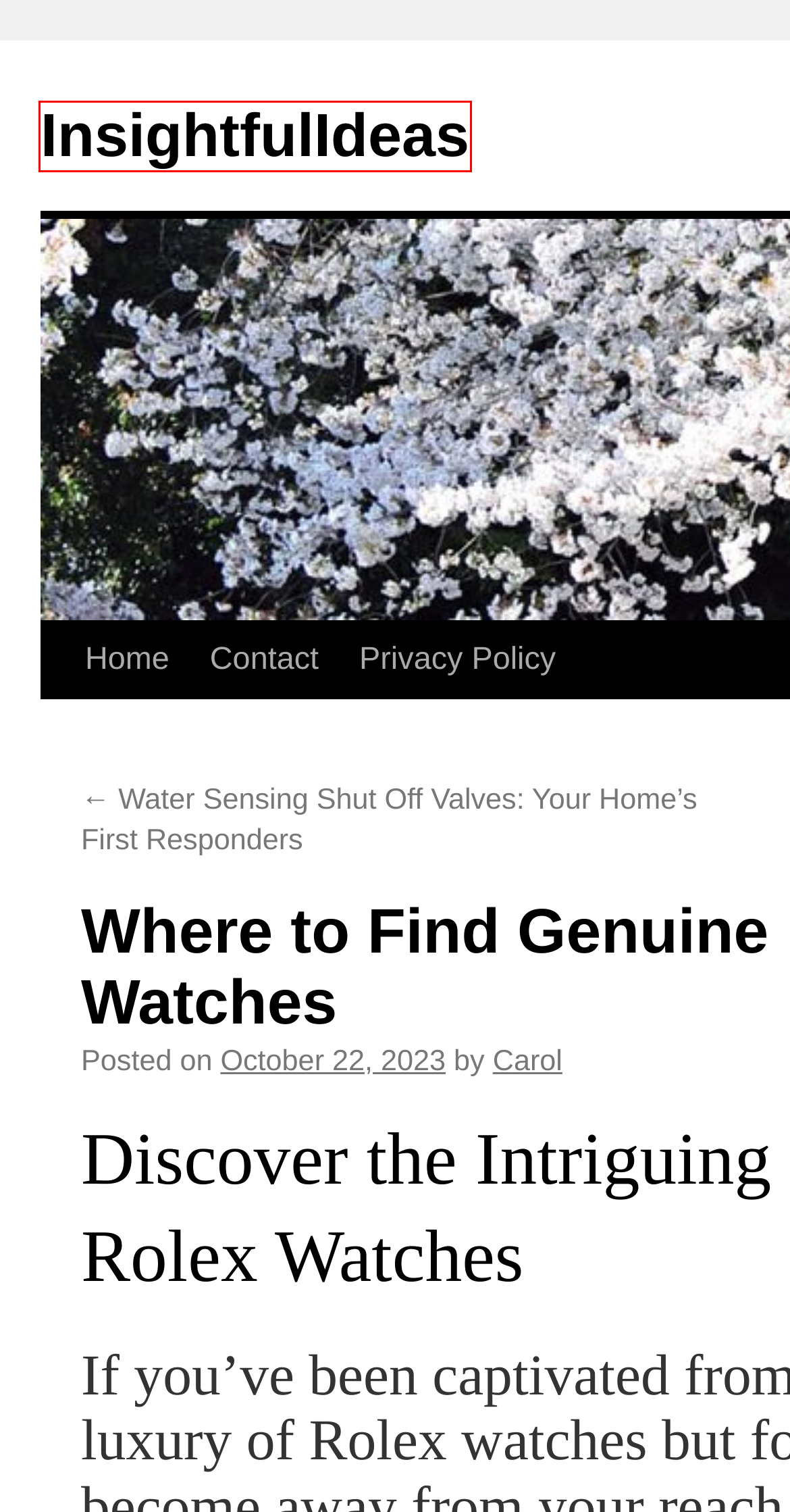Review the screenshot of a webpage that includes a red bounding box. Choose the webpage description that best matches the new webpage displayed after clicking the element within the bounding box. Here are the candidates:
A. July | 2023 | InsightfulIdeas
B. Advertising & Marketing | InsightfulIdeas
C. Water Sensing Shut Off Valves: Your Home’s First Responders | InsightfulIdeas
D. Other | InsightfulIdeas
E. InsightfulIdeas
F. Contact | InsightfulIdeas
G. Privacy Policy | InsightfulIdeas
H. Carol | InsightfulIdeas

E